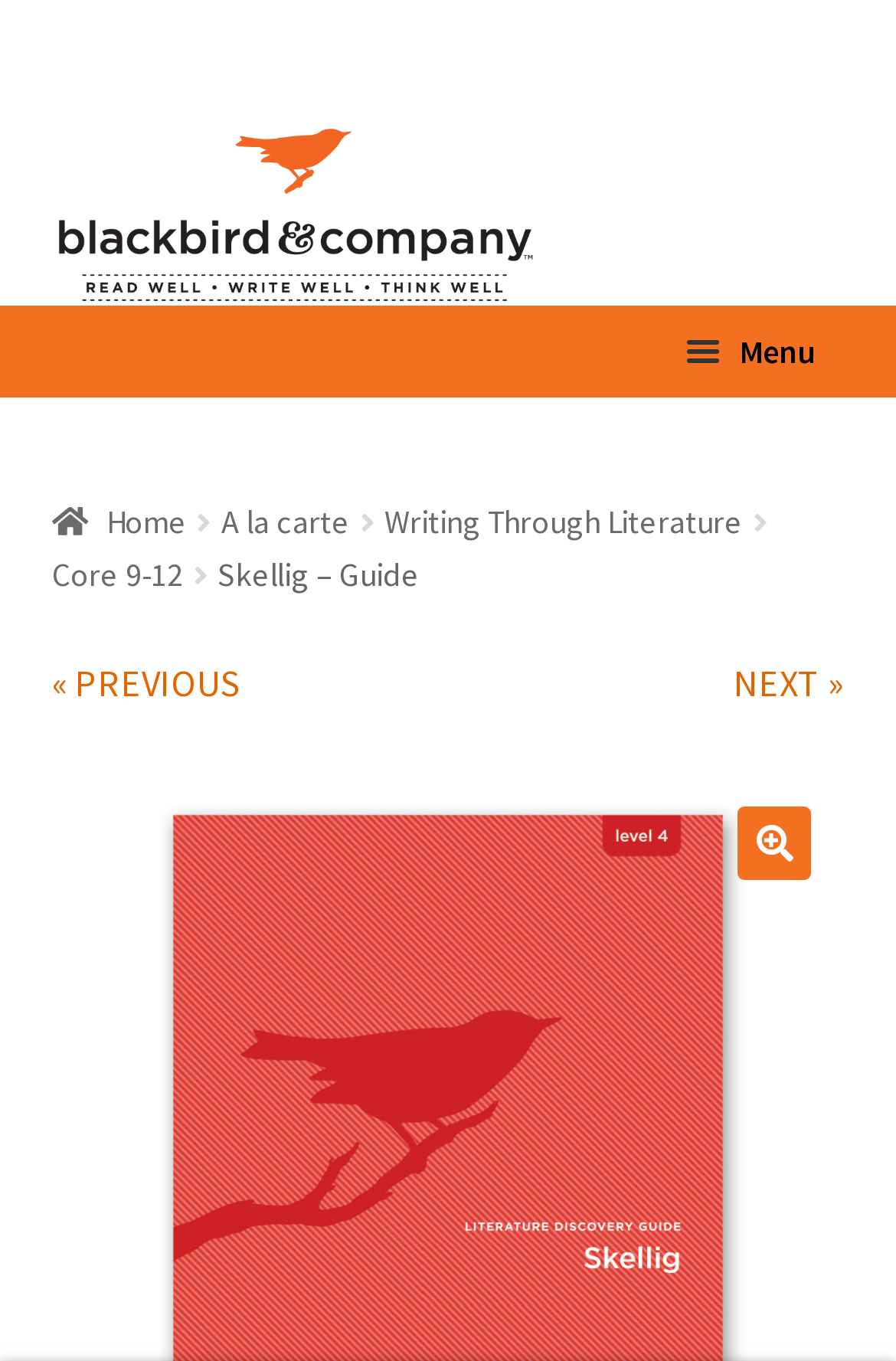Find the bounding box coordinates for the HTML element described in this sentence: "Free Stuff!". Provide the coordinates as four float numbers between 0 and 1, in the format [left, top, right, bottom].

[0.058, 0.747, 0.942, 0.838]